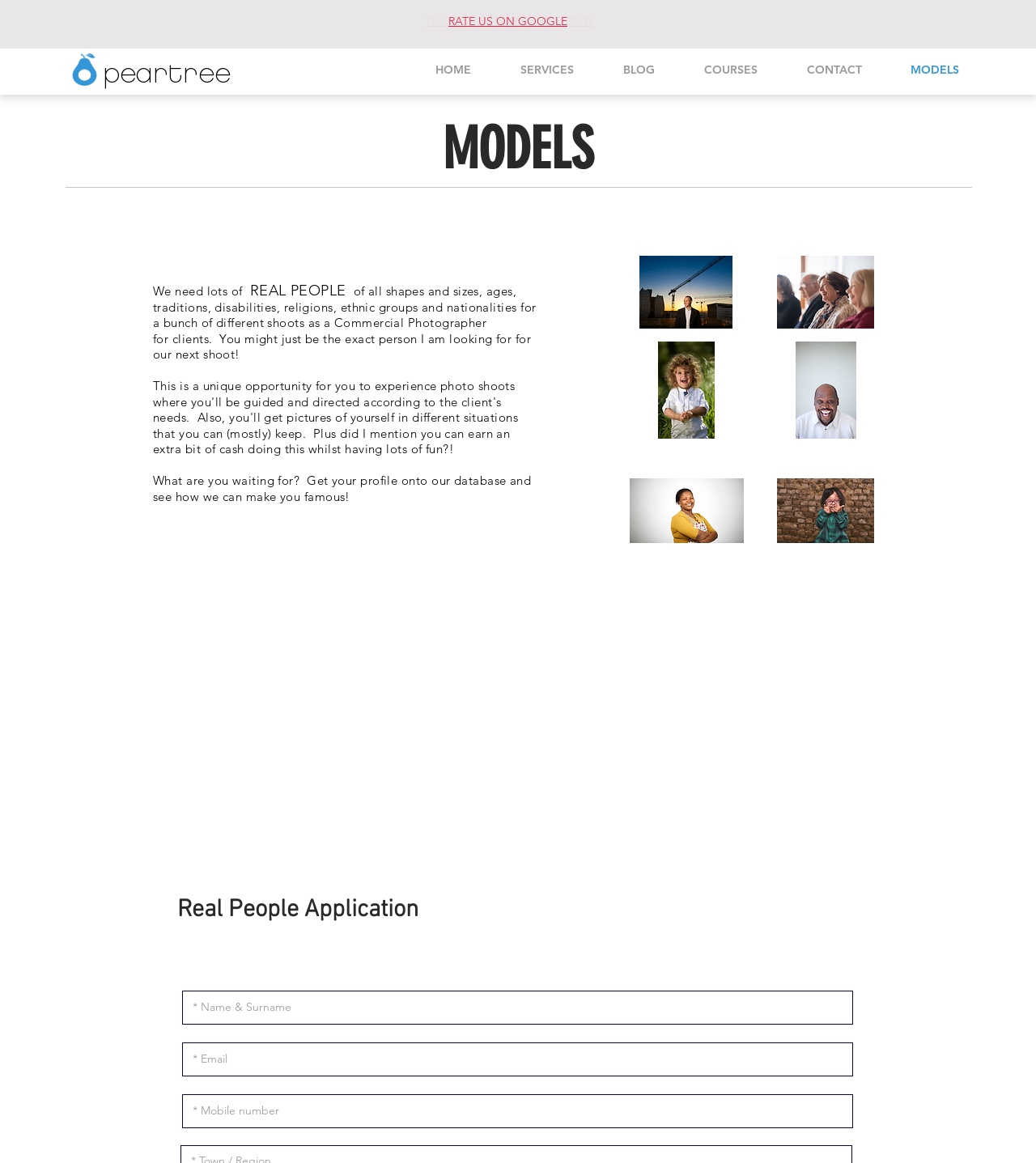From the webpage screenshot, identify the region described by HOME. Provide the bounding box coordinates as (top-left x, top-left y, bottom-right x, bottom-right y), with each value being a floating point number between 0 and 1.

[0.384, 0.042, 0.466, 0.077]